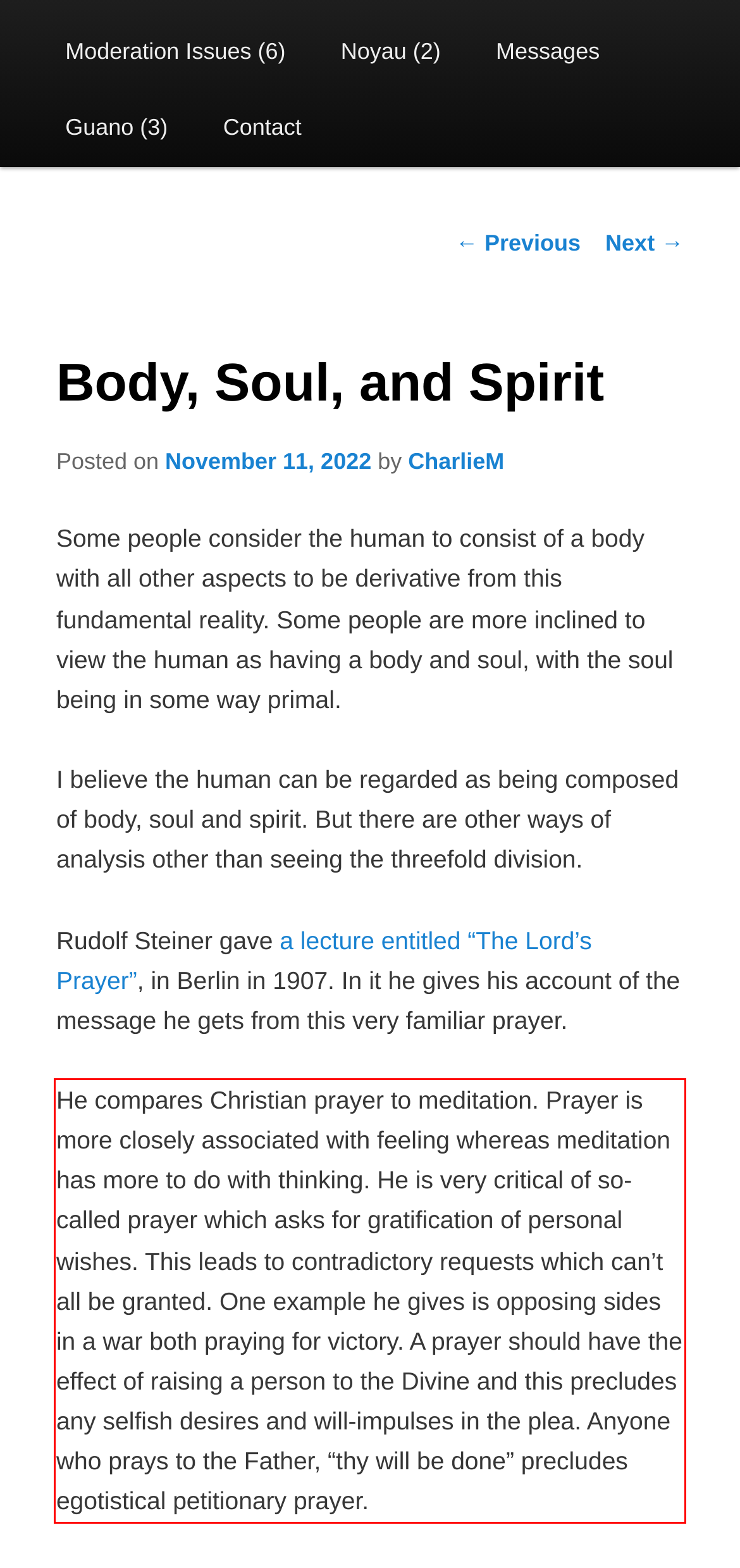Please identify and extract the text from the UI element that is surrounded by a red bounding box in the provided webpage screenshot.

He compares Christian prayer to meditation. Prayer is more closely associated with feeling whereas meditation has more to do with thinking. He is very critical of so-called prayer which asks for gratification of personal wishes. This leads to contradictory requests which can’t all be granted. One example he gives is opposing sides in a war both praying for victory. A prayer should have the effect of raising a person to the Divine and this precludes any selfish desires and will-impulses in the plea. Anyone who prays to the Father, “thy will be done” precludes egotistical petitionary prayer.